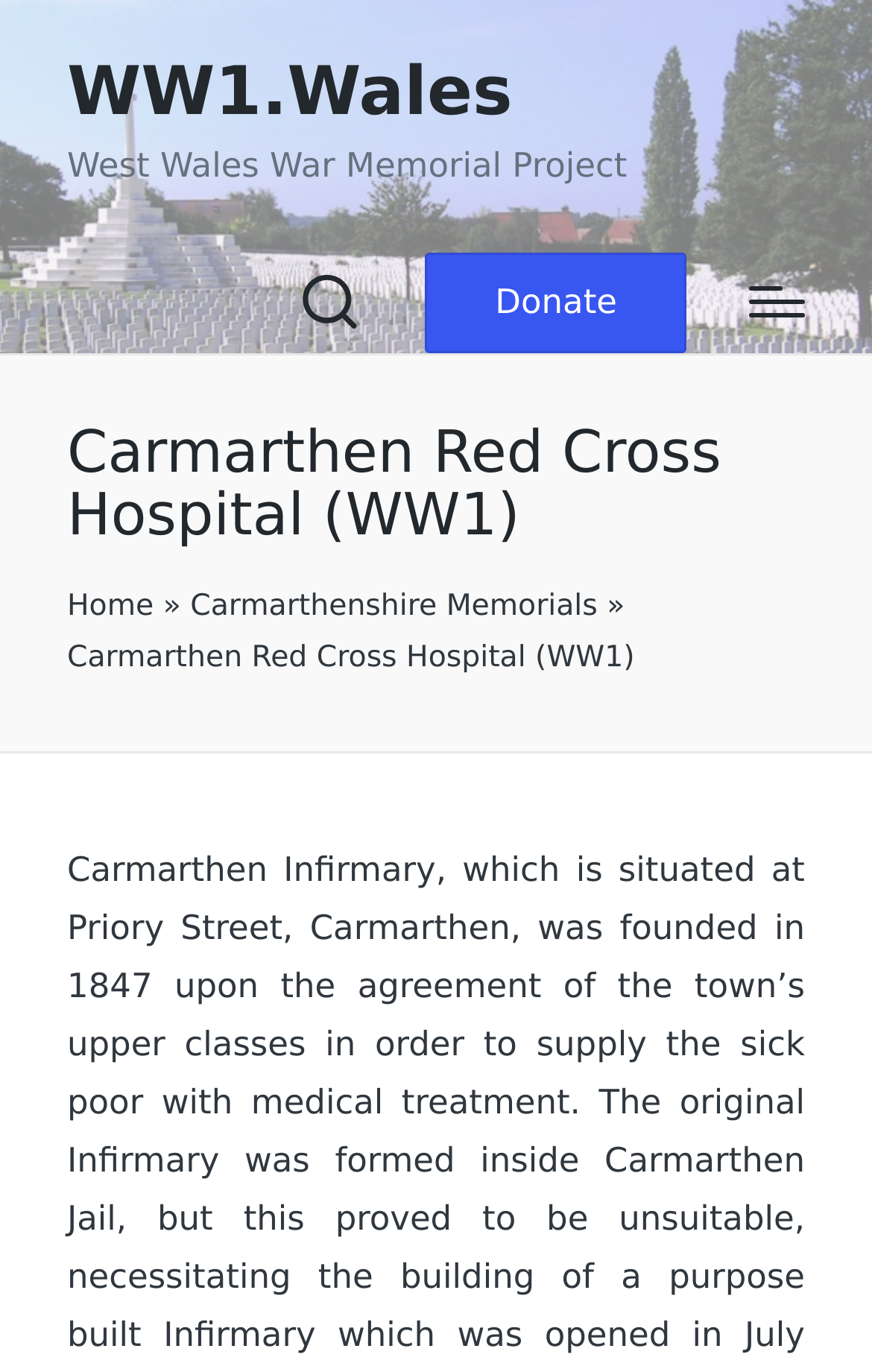What type of hospital is being referred to?
Respond to the question with a single word or phrase according to the image.

Red Cross Hospital